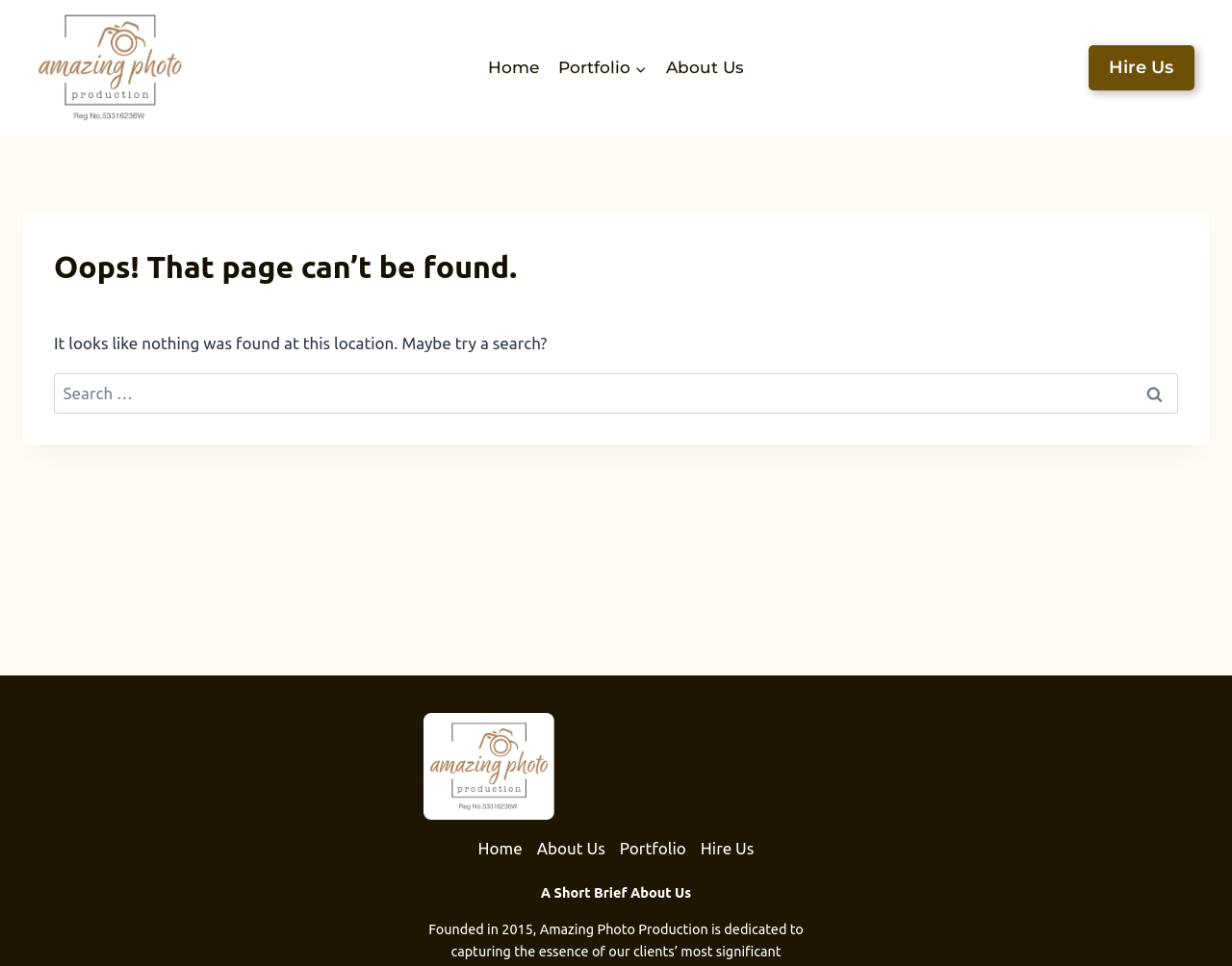Specify the bounding box coordinates (top-left x, top-left y, bottom-right x, bottom-right y) of the UI element in the screenshot that matches this description: alt="Amazing Photos Production"

[0.03, 0.015, 0.148, 0.125]